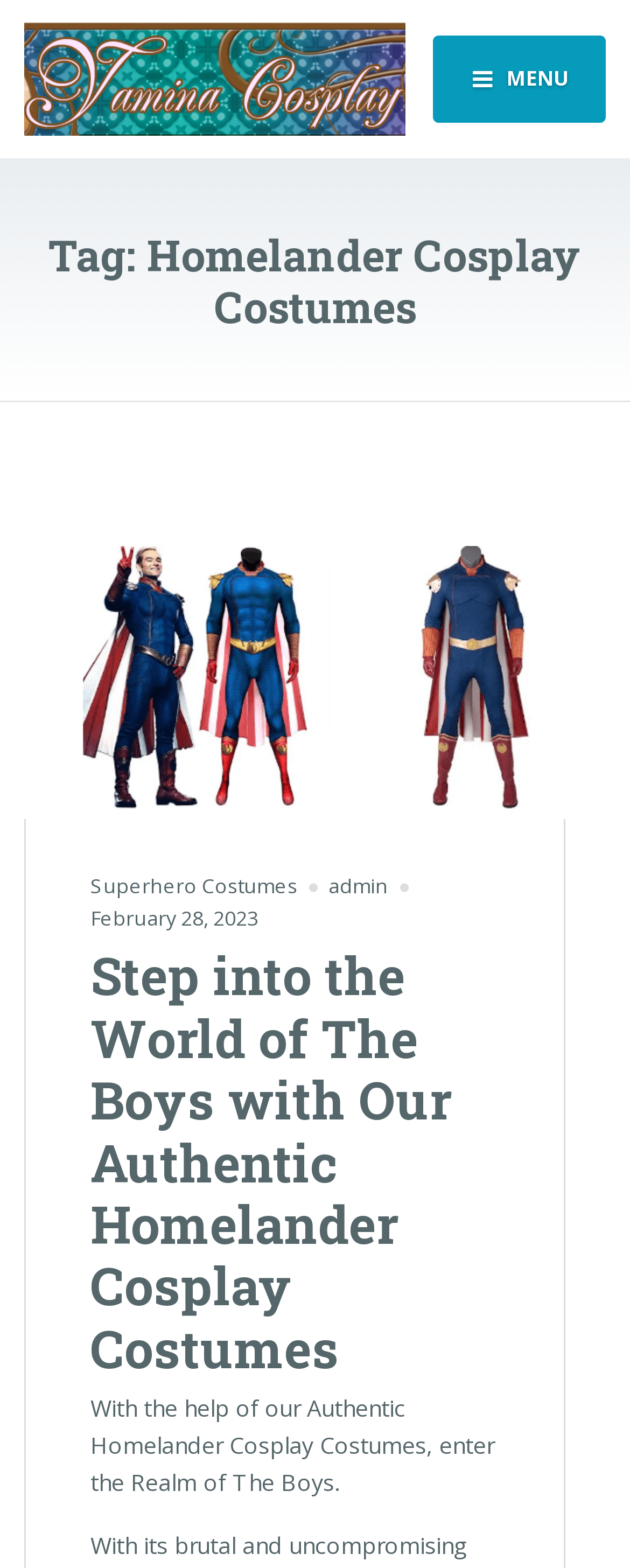Identify the bounding box for the UI element that is described as follows: "parent_node: MENU".

[0.038, 0.001, 0.642, 0.1]